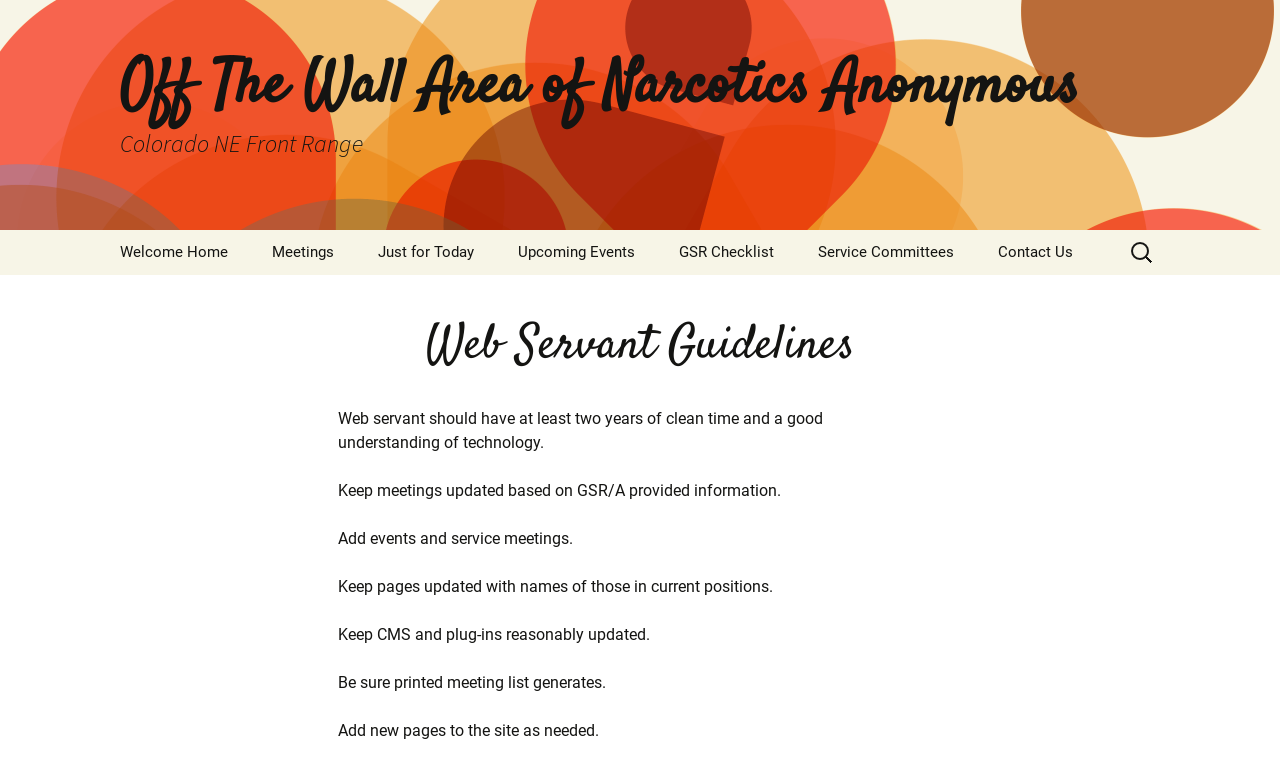Locate the bounding box coordinates of the area where you should click to accomplish the instruction: "Click the 'Get a Free Consultation' link".

None